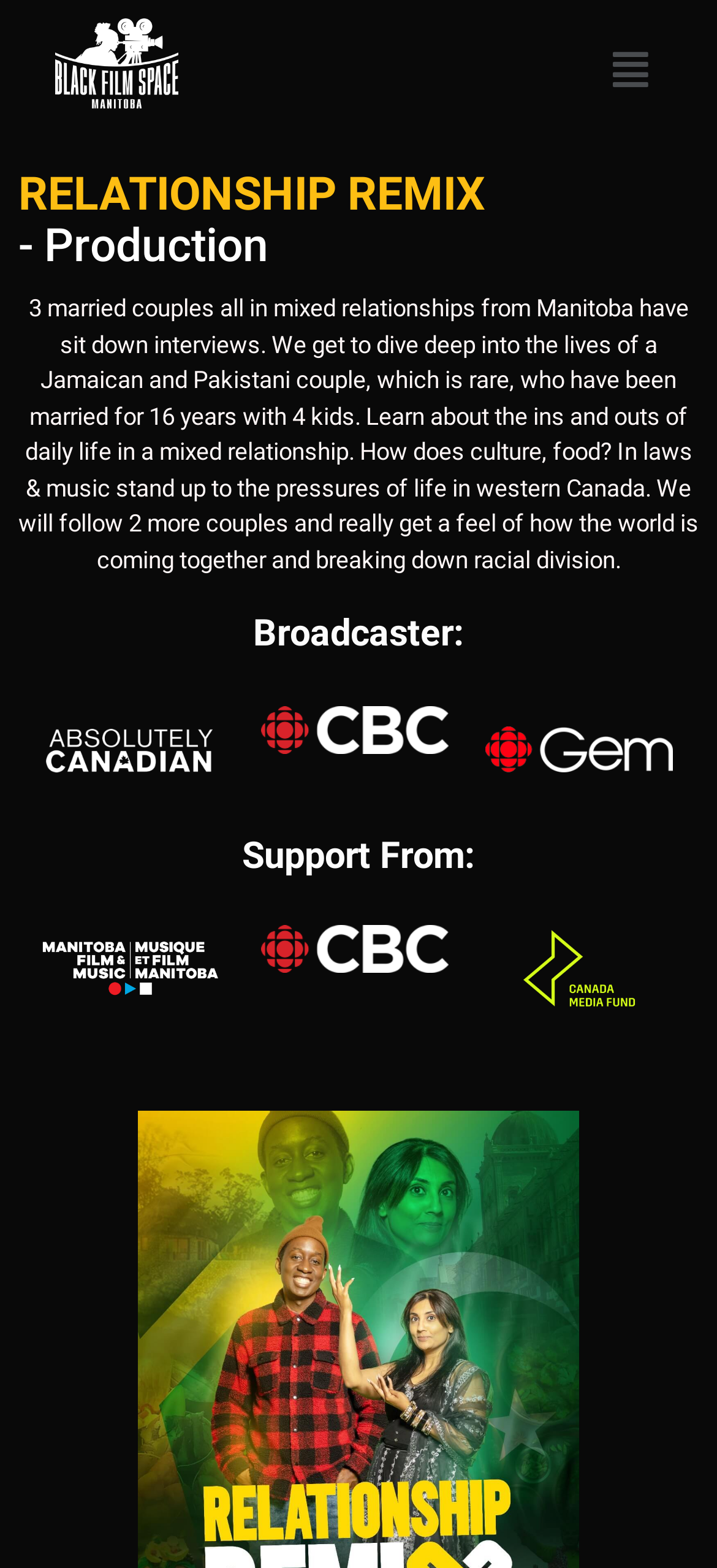Explain the webpage's design and content in an elaborate manner.

The webpage is about the "Development" section of Black Film Space Manitoba, with a focus on a specific project called "RELATIONSHIP REMIX". 

At the top left of the page, there is a link. To the top right, there is a menu button with a dropdown icon. 

Below the menu button, the title "RELATIONSHIP REMIX" is prominently displayed, followed by a subtitle "- Production". 

A detailed description of the project "RELATIONSHIP REMIX" is provided below, which explains that it features sit-down interviews with three married couples in mixed relationships from Manitoba, delving into their daily lives, cultural differences, and how they navigate racial divisions in western Canada. 

Further down, there are two sections, one labeled "Broadcaster:" and another labeled "Support From:", which likely provide information about the project's broadcasting partners and supporters, respectively.